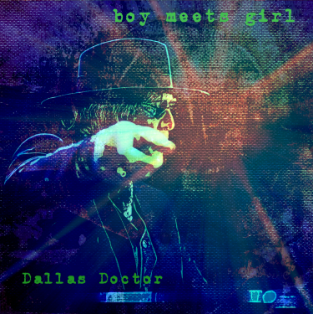What is written on the artwork?
Based on the image, answer the question with as much detail as possible.

The caption states that the artwork features the text 'Dallas Doctor', which is a prominent element in the composition.